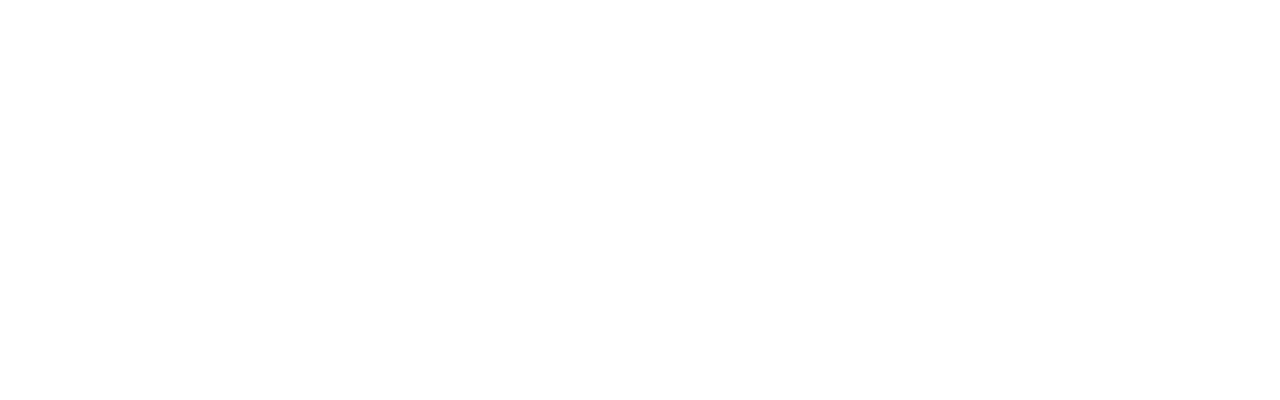Answer the question in a single word or phrase:
In what year was Ulrich Law established?

1978